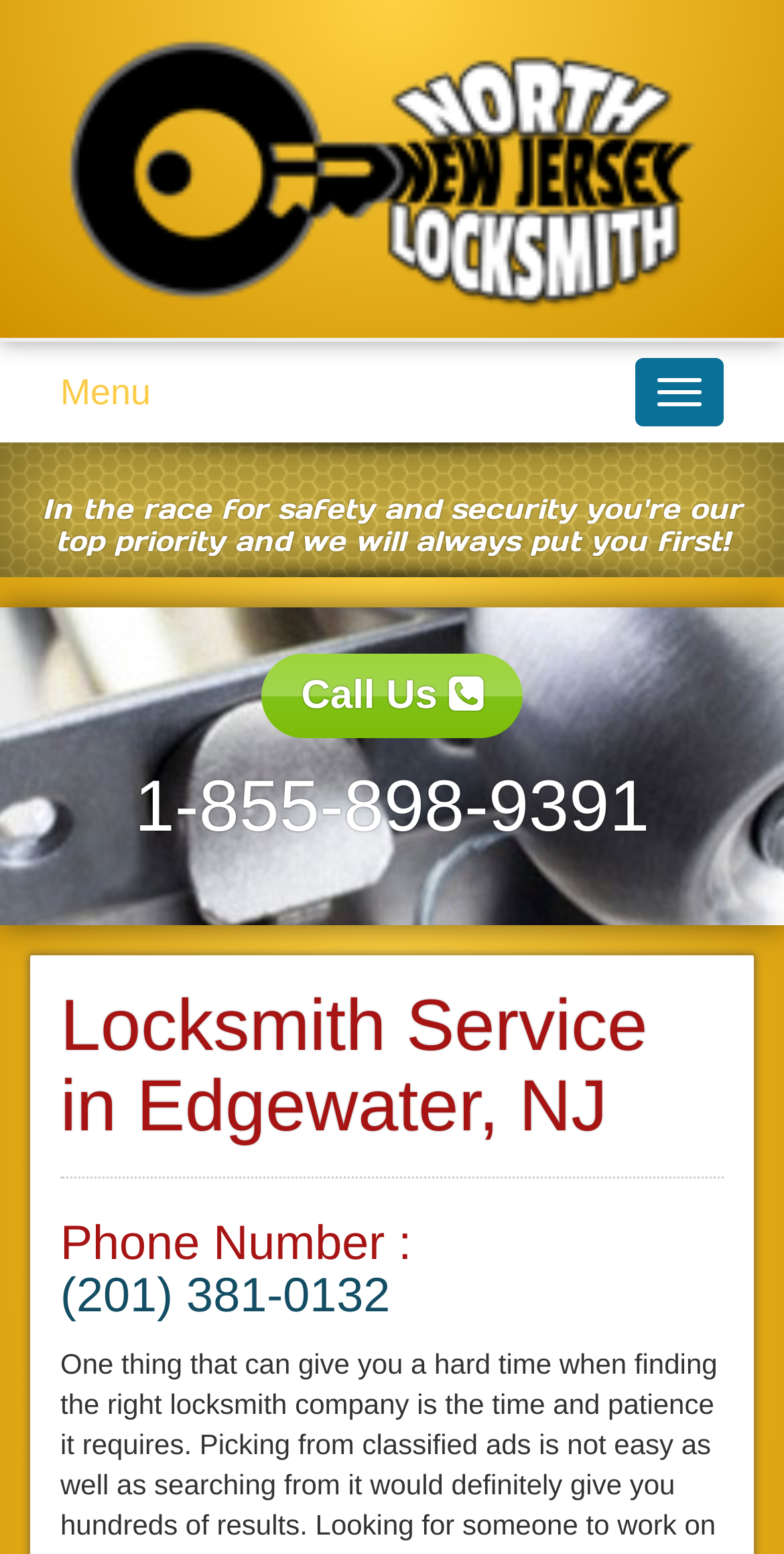What is the company's priority?
Can you provide an in-depth and detailed response to the question?

I found the heading 'In the race for safety and security you're our top priority and we will always put you first!' which suggests that the company's top priority is safety and security.